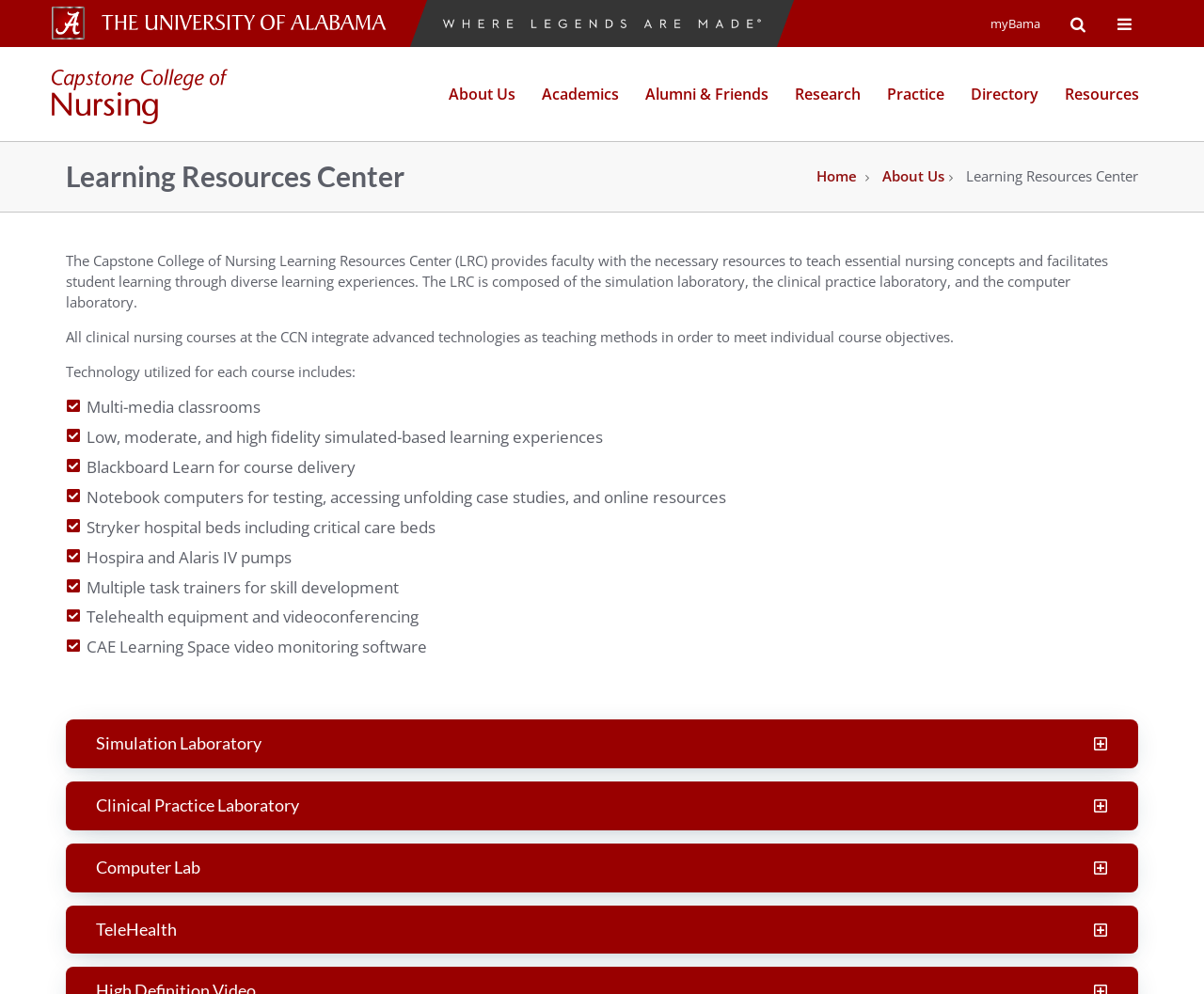Determine the bounding box coordinates of the clickable area required to perform the following instruction: "Open the search". The coordinates should be represented as four float numbers between 0 and 1: [left, top, right, bottom].

[0.876, 0.0, 0.915, 0.047]